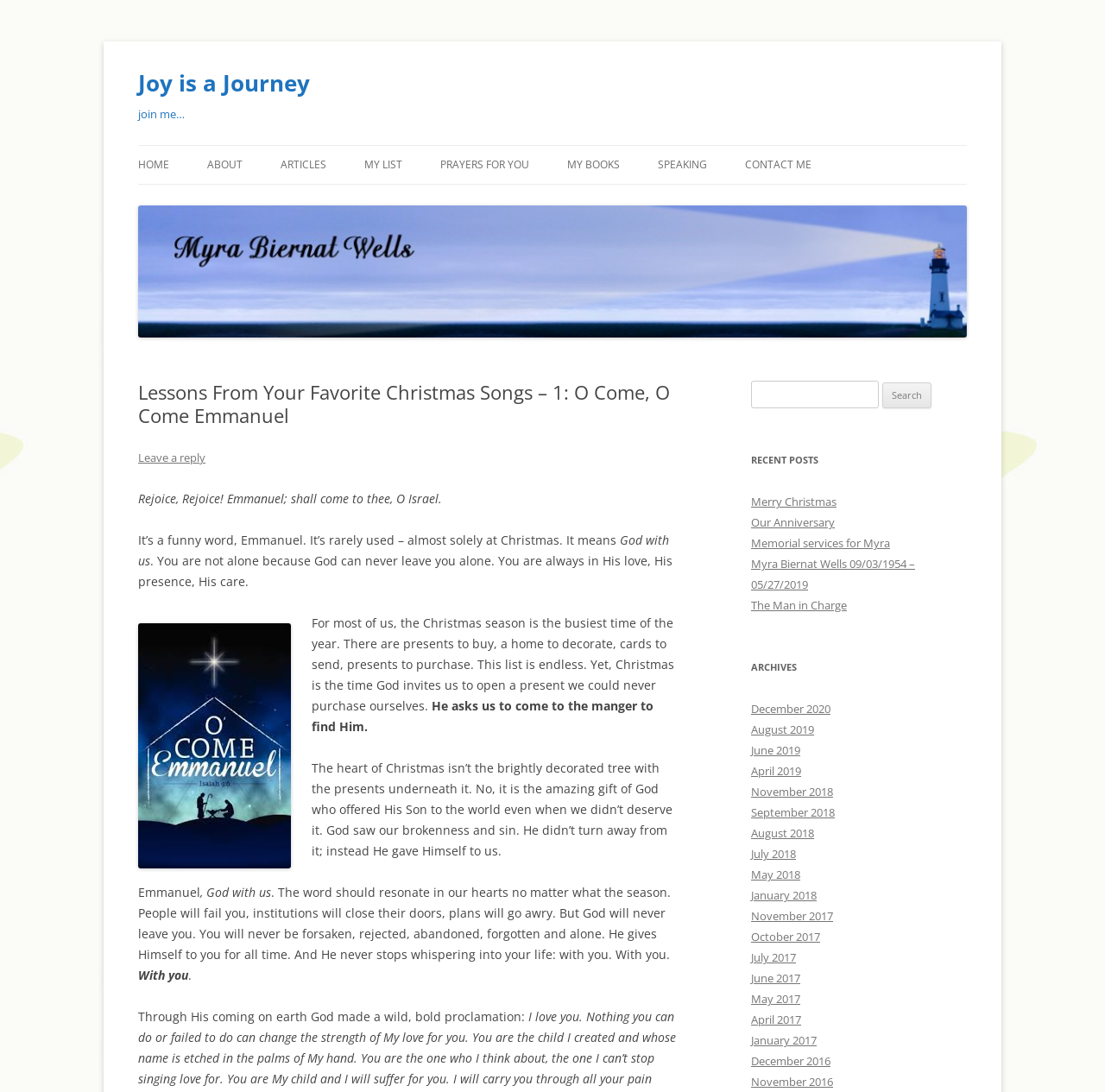Provide a short answer using a single word or phrase for the following question: 
What is the meaning of the word 'Emmanuel'?

God with us